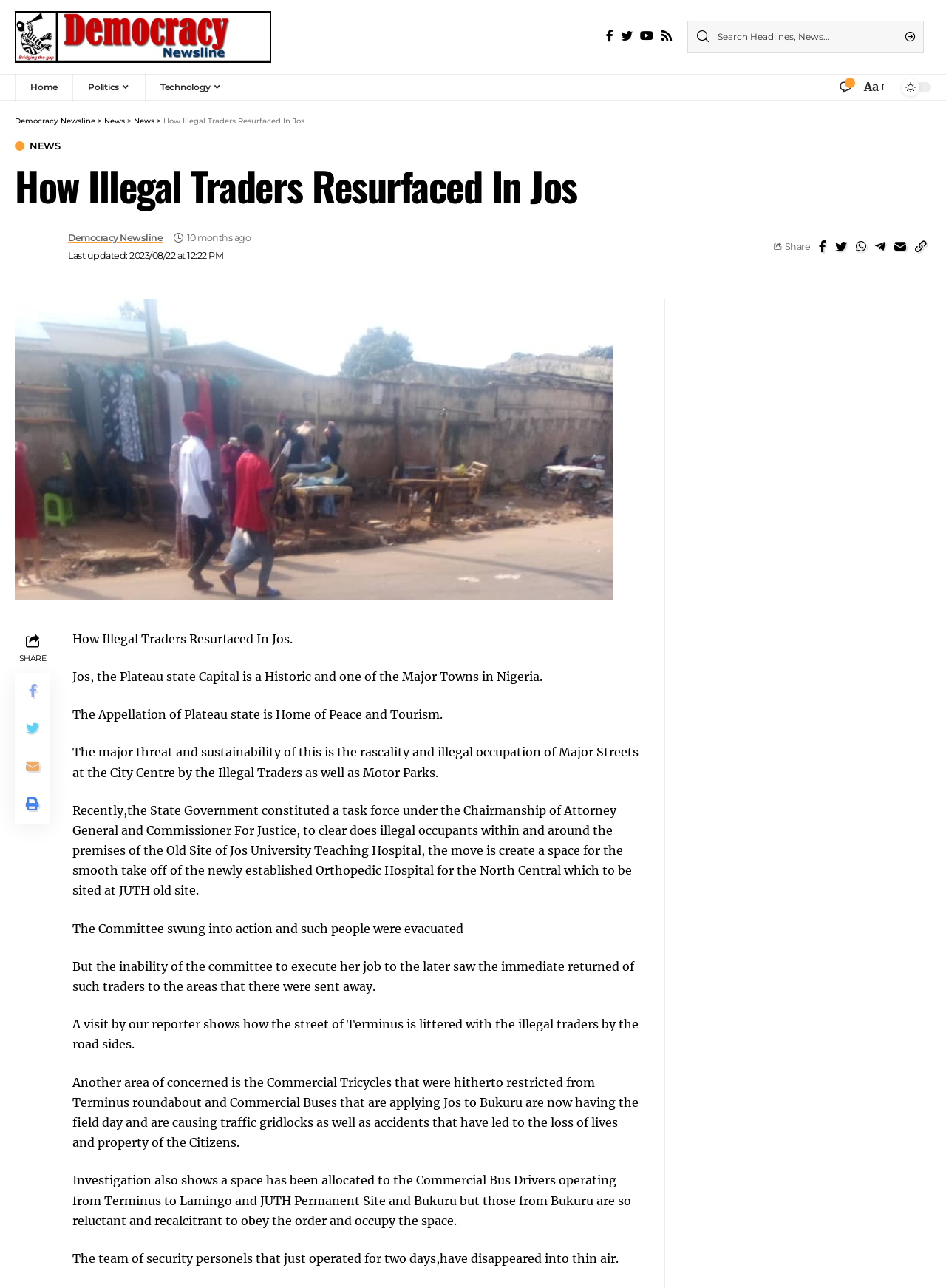Identify the bounding box coordinates for the element you need to click to achieve the following task: "Share the article". The coordinates must be four float values ranging from 0 to 1, formatted as [left, top, right, bottom].

[0.829, 0.187, 0.856, 0.196]